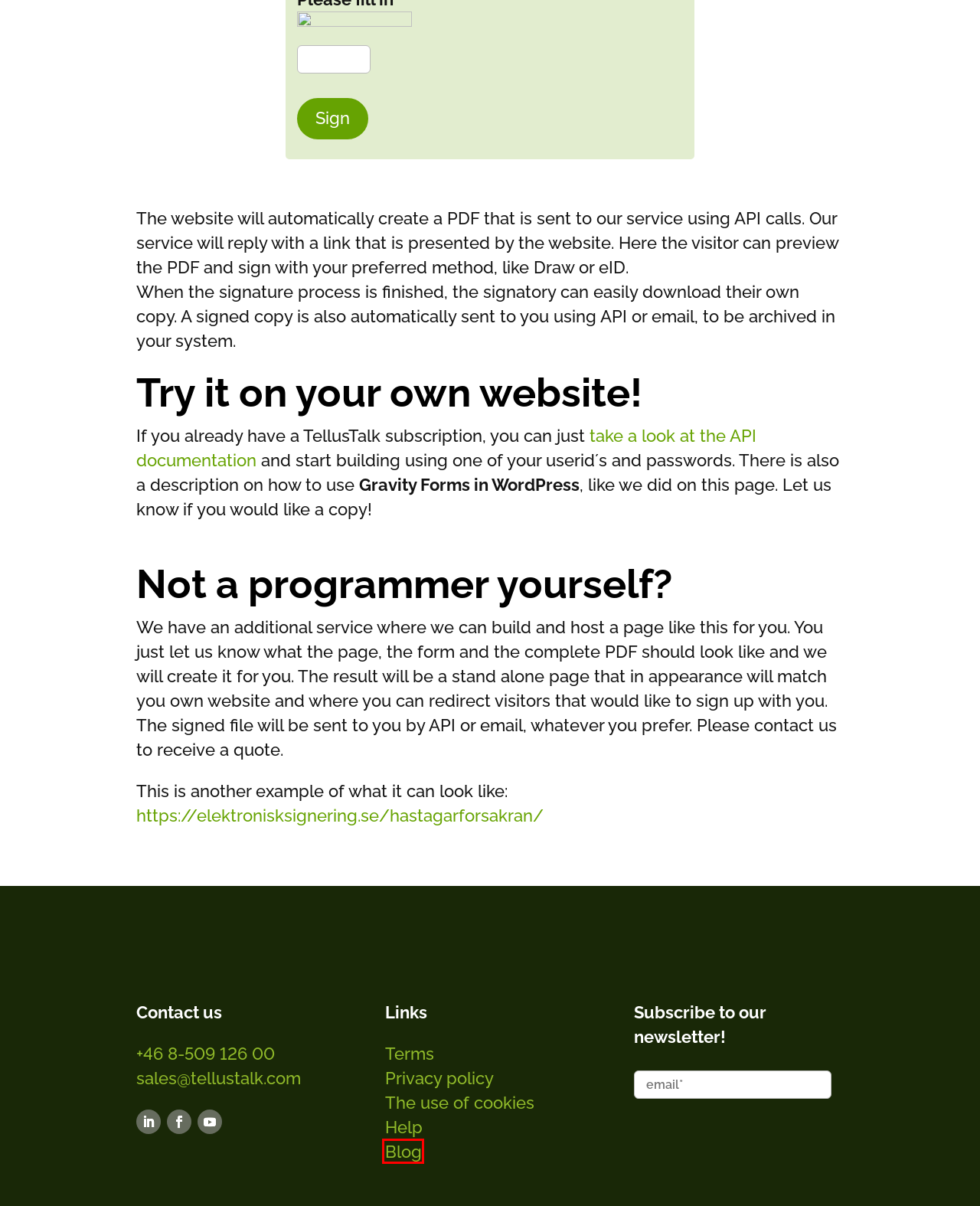You are given a screenshot of a webpage with a red rectangle bounding box. Choose the best webpage description that matches the new webpage after clicking the element in the bounding box. Here are the candidates:
A. Help center - Tellustalk
B. API - Tellustalk
C. Privacy policy - Tellustalk
D. Contact - Tellustalk
E. SMS Gateway & Electronic signing - TellusTalk
F. Testa att integrera elektronisk signering - Enkelt!
G. Blogg - Tellustalk
H. Cookies - Tellustalk

G